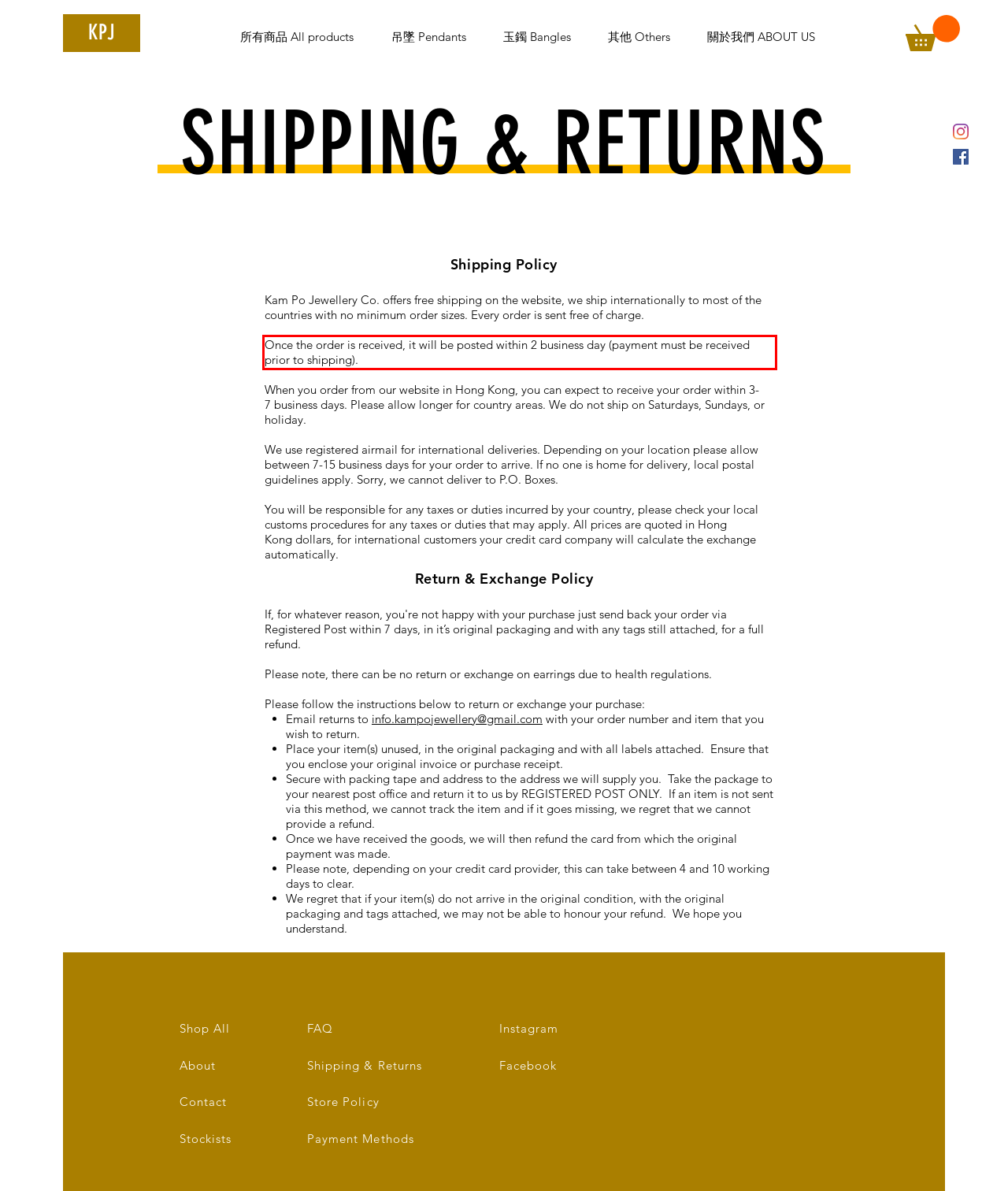Please perform OCR on the UI element surrounded by the red bounding box in the given webpage screenshot and extract its text content.

Once the order is received, it will be posted within 2 business day (payment must be received prior to shipping).